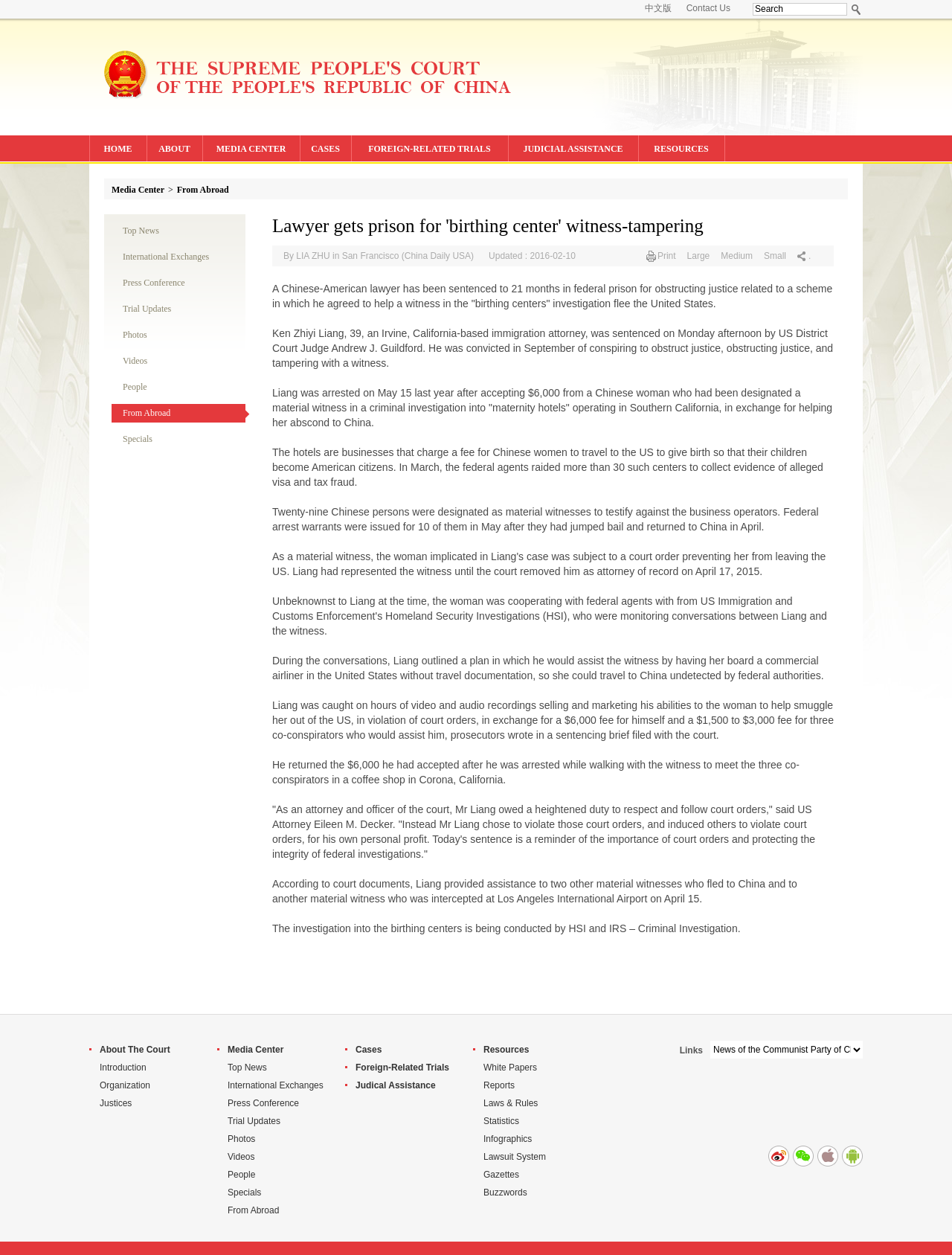Locate the bounding box coordinates of the clickable part needed for the task: "Search".

[0.793, 0.003, 0.823, 0.011]